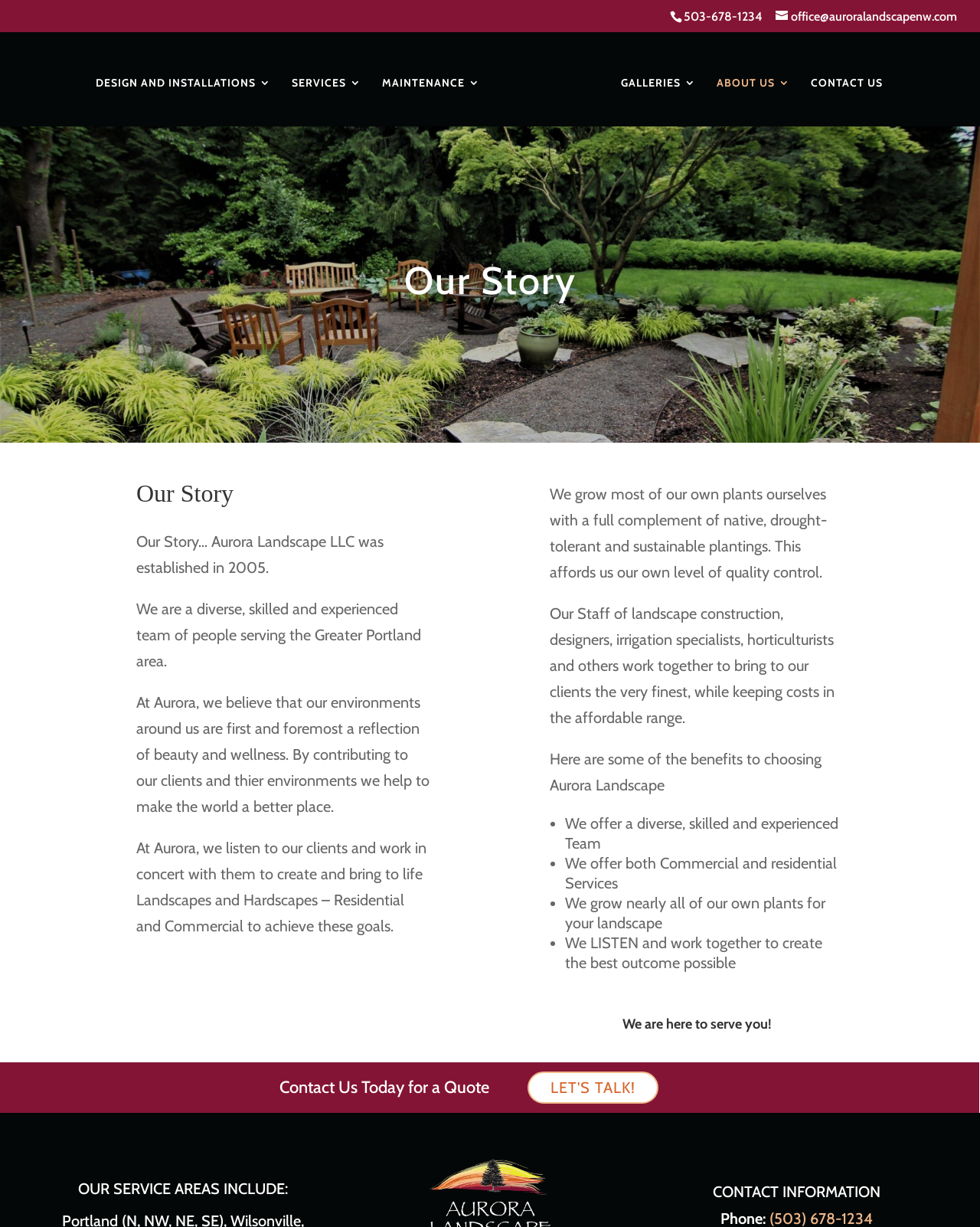Please find the bounding box coordinates for the clickable element needed to perform this instruction: "Contact us".

[0.827, 0.063, 0.901, 0.103]